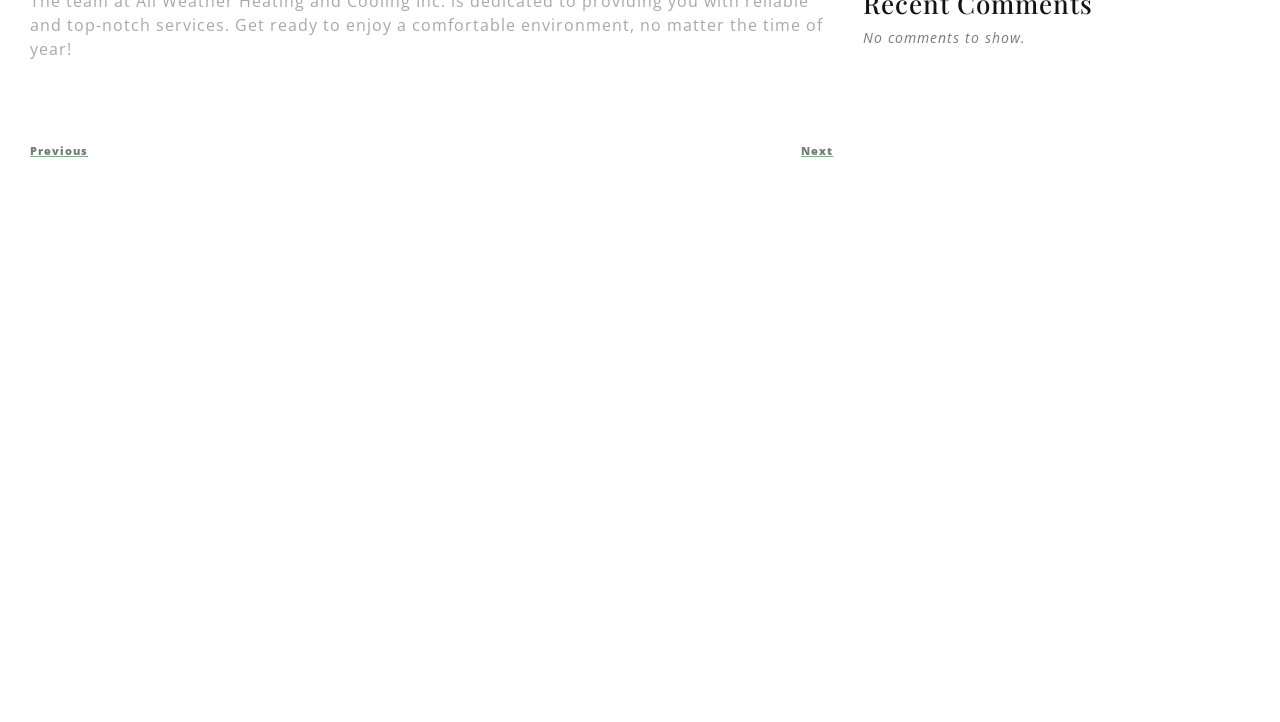Please determine the bounding box of the UI element that matches this description: Next PostNext. The coordinates should be given as (top-left x, top-left y, bottom-right x, bottom-right y), with all values between 0 and 1.

[0.337, 0.199, 0.651, 0.221]